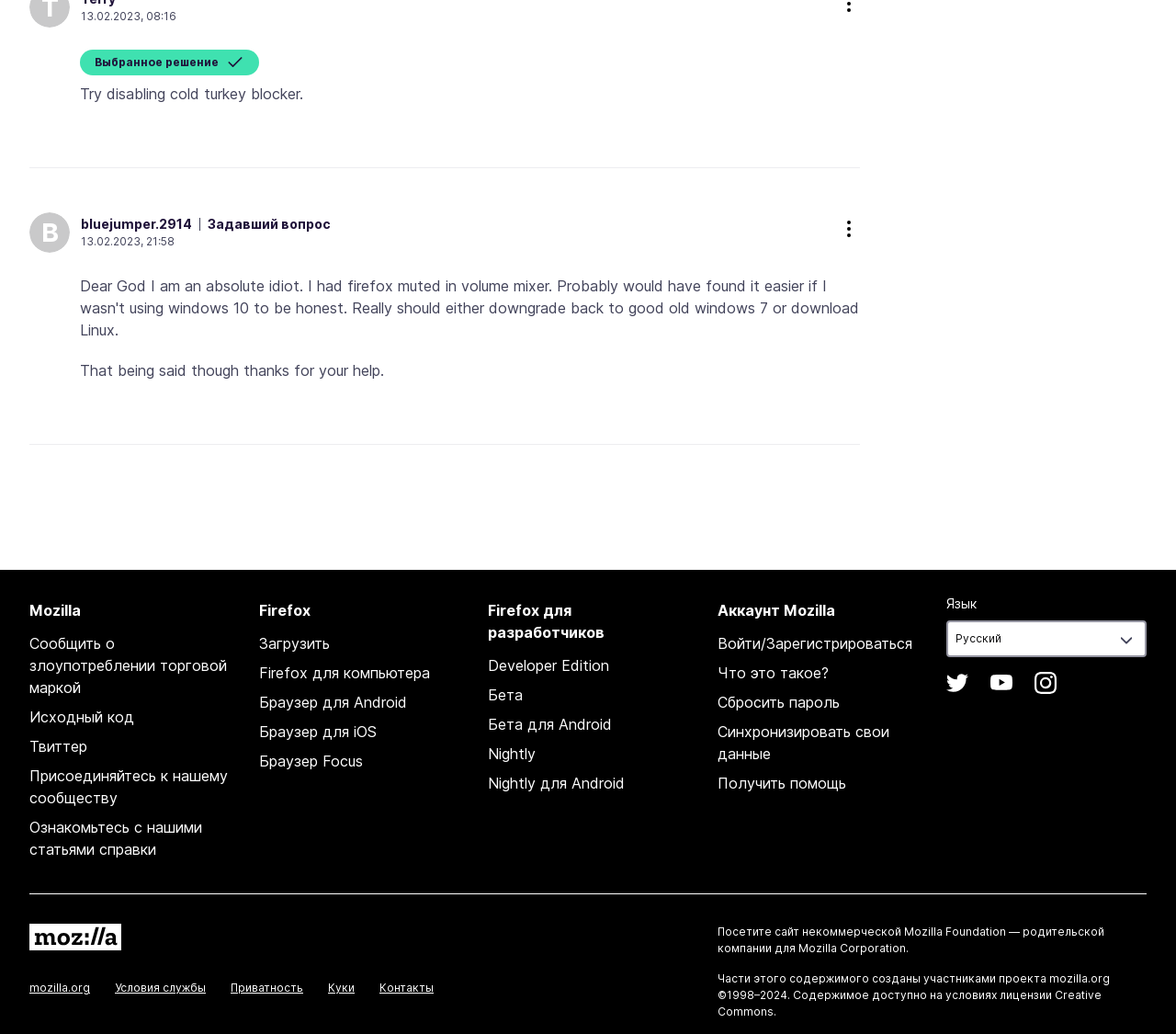Determine the bounding box coordinates for the region that must be clicked to execute the following instruction: "Visit the 'Developer Edition' page".

[0.415, 0.635, 0.518, 0.652]